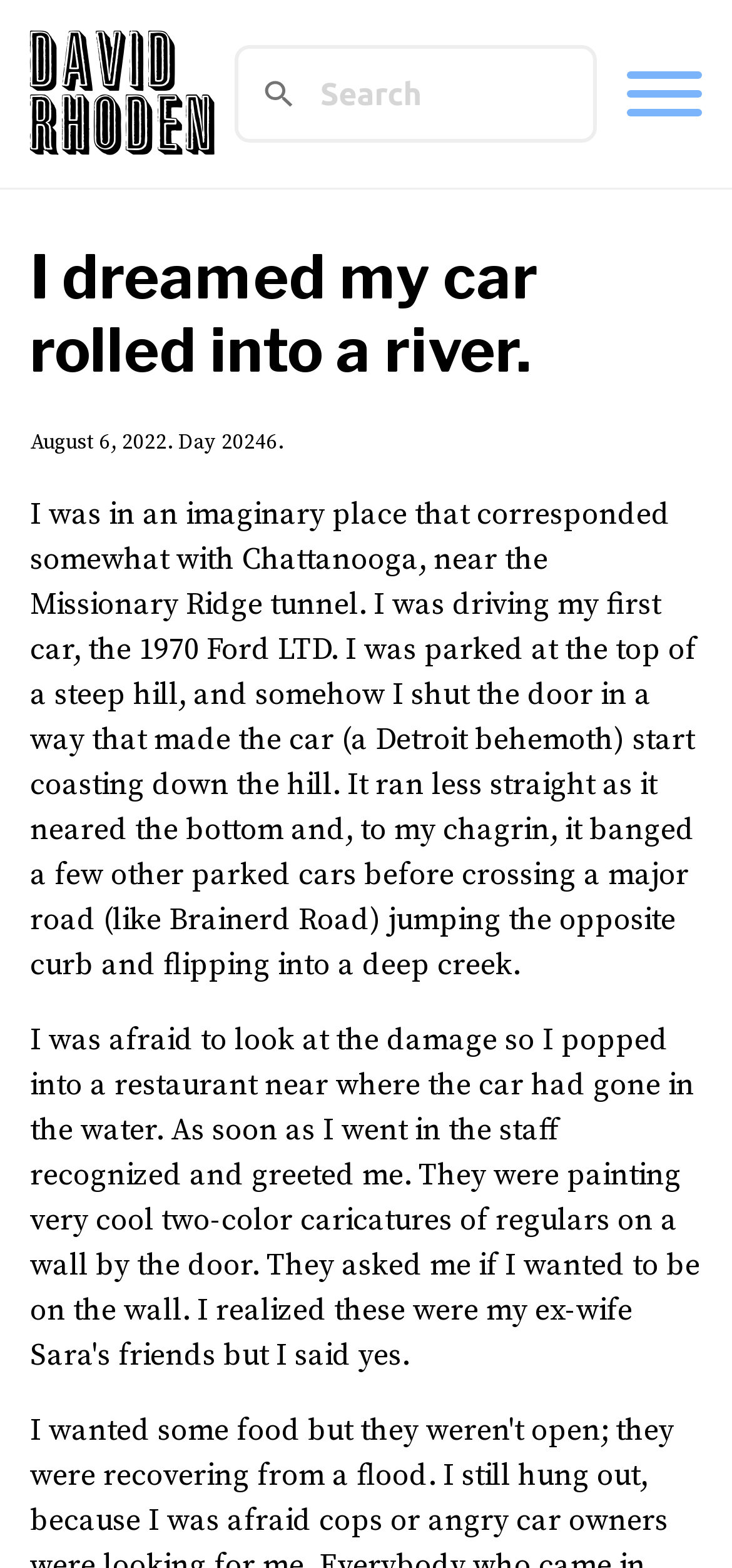Locate the primary headline on the webpage and provide its text.

I dreamed my car rolled into a river.